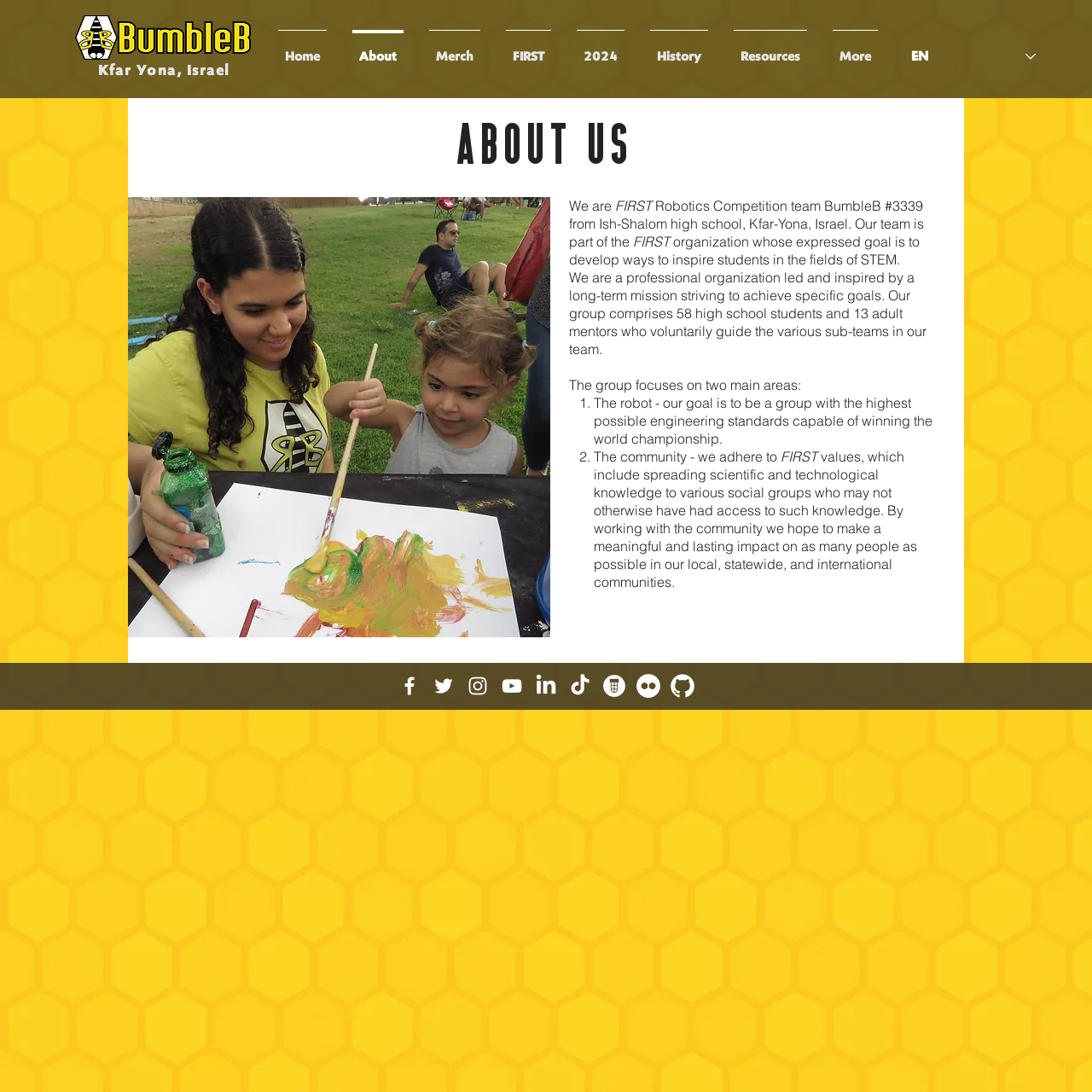How many high school students are part of the team?
Can you provide an in-depth and detailed response to the question?

The answer can be found in the paragraph that starts with 'We are a professional organization led and inspired by a long-term mission striving to achieve specific goals.' and continues with 'Our group comprises 58 high school students and 13 adult mentors who voluntarily guide the various sub-teams in our team.'